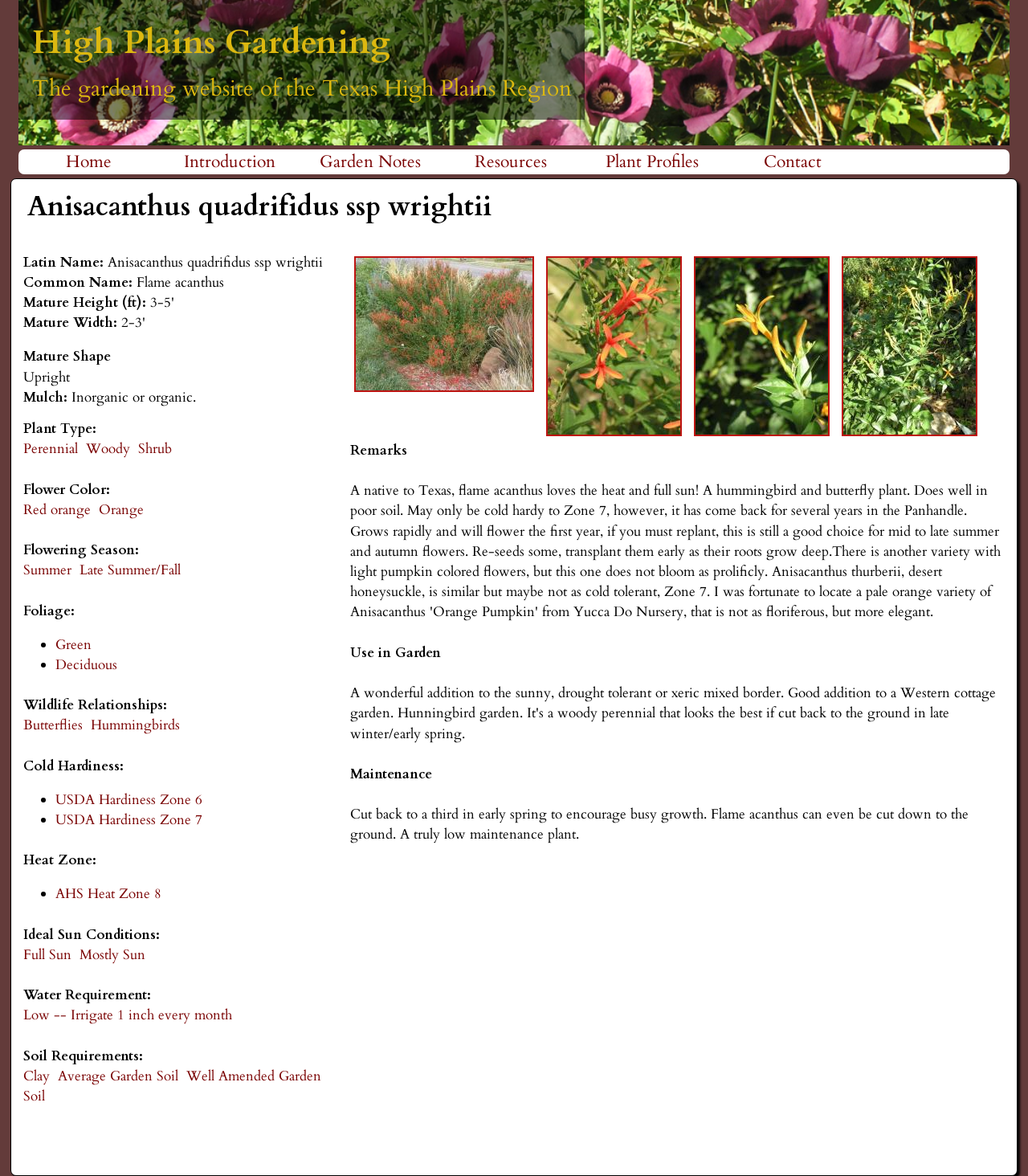Produce a meticulous description of the webpage.

The webpage is about Anisacanthus quadrifidus ssp wrightii, a type of plant, and is part of the High Plains Gardening website. At the top of the page, there is a link to skip to the main content. Below that, there is a heading that reads "High Plains Gardening" with a link to the website's homepage. 

To the right of the heading, there are five articles, each with a figure and a heading that reads "High Plains Gardening". Below these articles, there is a main menu with links to different sections of the website, including Home, Introduction, Garden Notes, Resources, Plant Profiles, and Contact.

The main content of the page is divided into sections, each with a heading and descriptive text. The sections include information about the plant's Latin and common names, mature height and width, shape, mulching requirements, plant type, flower color, flowering season, foliage, wildlife relationships, cold hardiness, heat zone, and ideal sun conditions. Each section has links to related terms, such as "Perennial" and "Woody" under the plant type section.

Throughout the page, there are also figures with captions that provide additional information about the plant. The overall layout of the page is organized and easy to navigate, with clear headings and concise text.